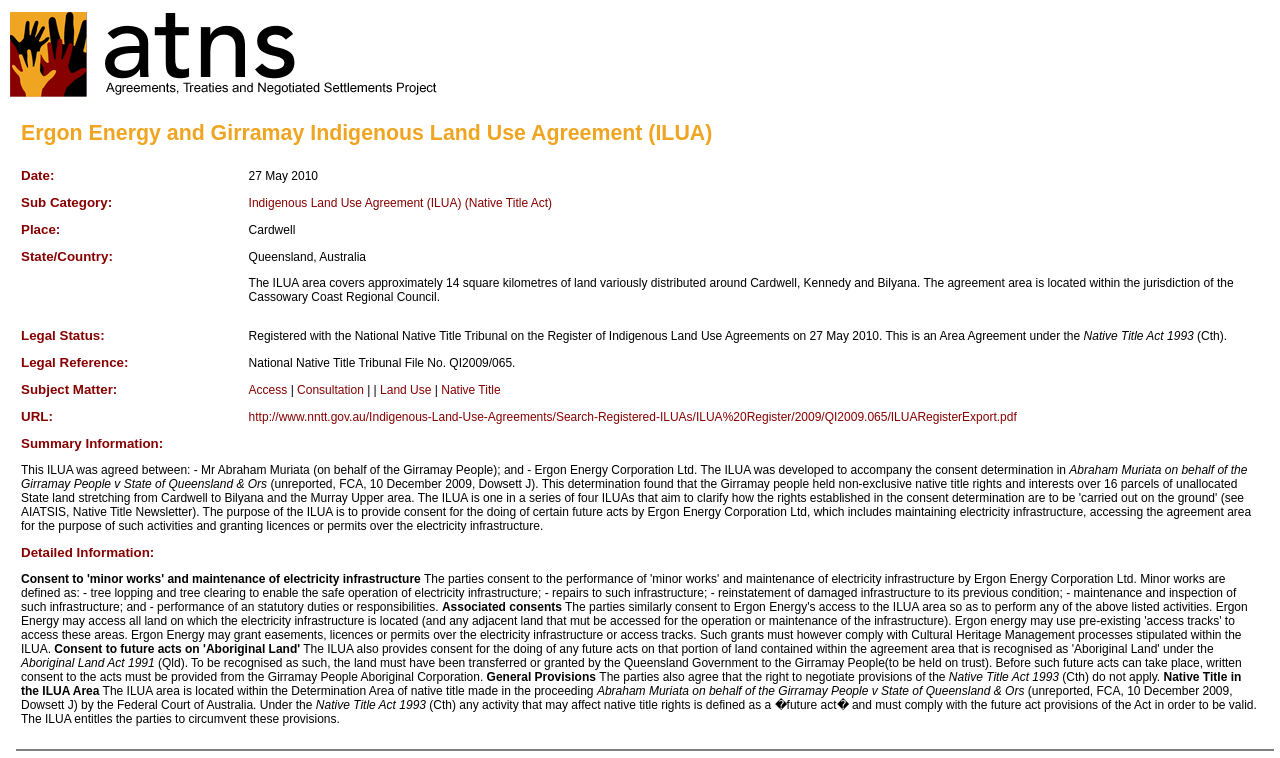What is the purpose of the ILUA?
Refer to the image and provide a detailed answer to the question.

I found the answer by reading the summary information section, which states that the purpose of the ILUA is to provide consent for the doing of certain future acts by Ergon Energy Corporation Ltd.